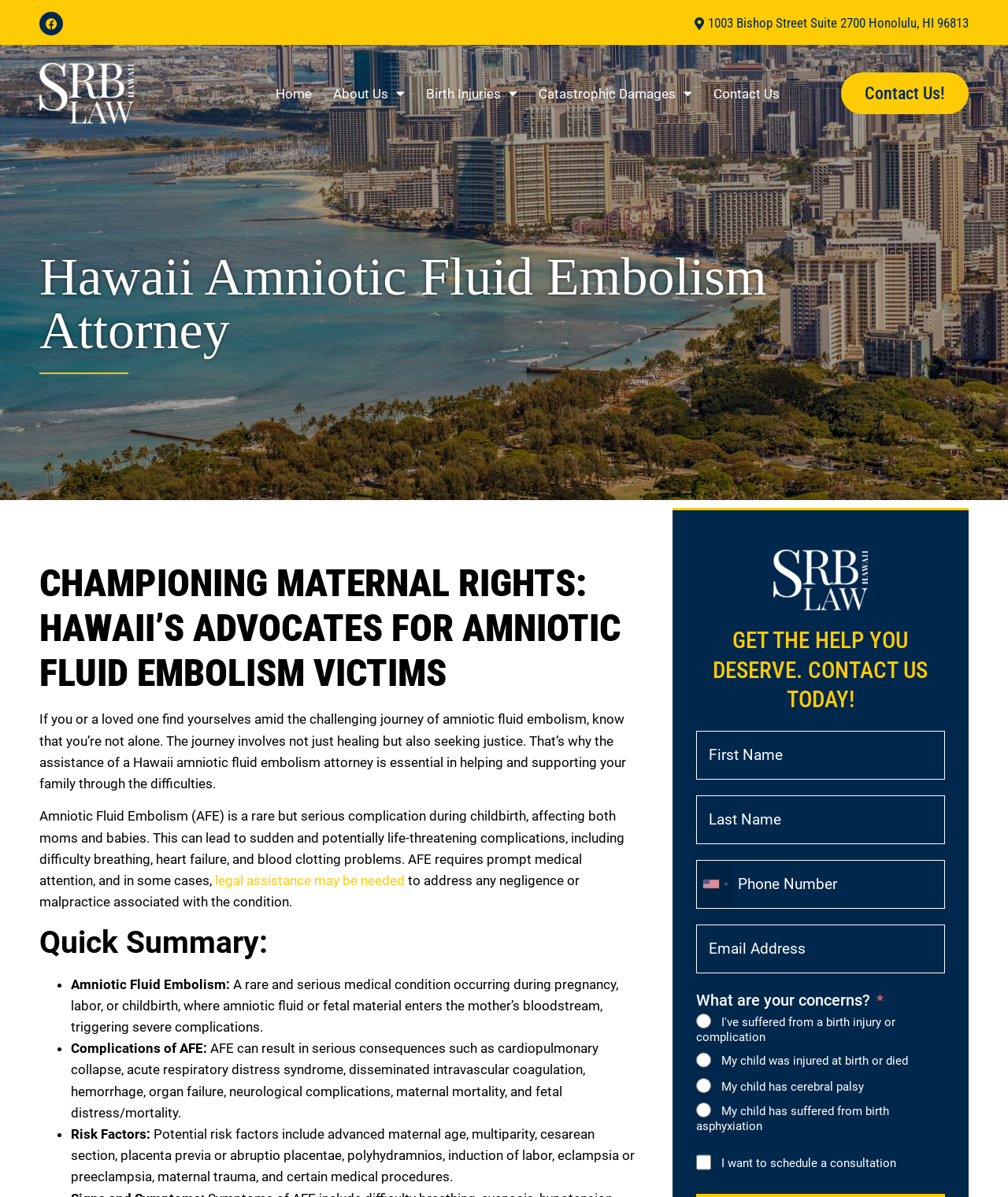Provide a short answer using a single word or phrase for the following question: 
What is Amniotic Fluid Embolism?

A rare and serious medical condition